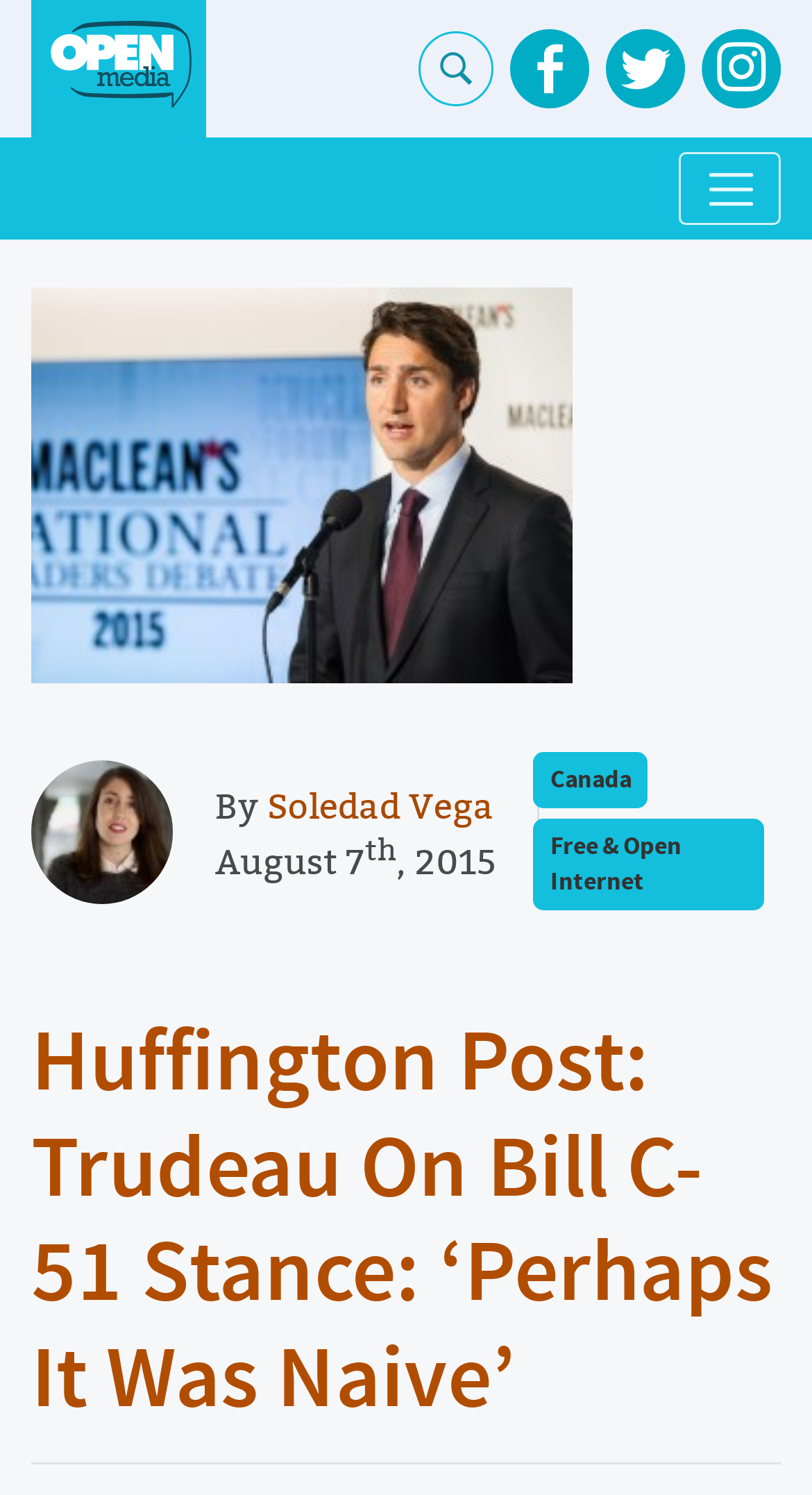Specify the bounding box coordinates of the region I need to click to perform the following instruction: "toggle navigation". The coordinates must be four float numbers in the range of 0 to 1, i.e., [left, top, right, bottom].

[0.835, 0.102, 0.962, 0.151]